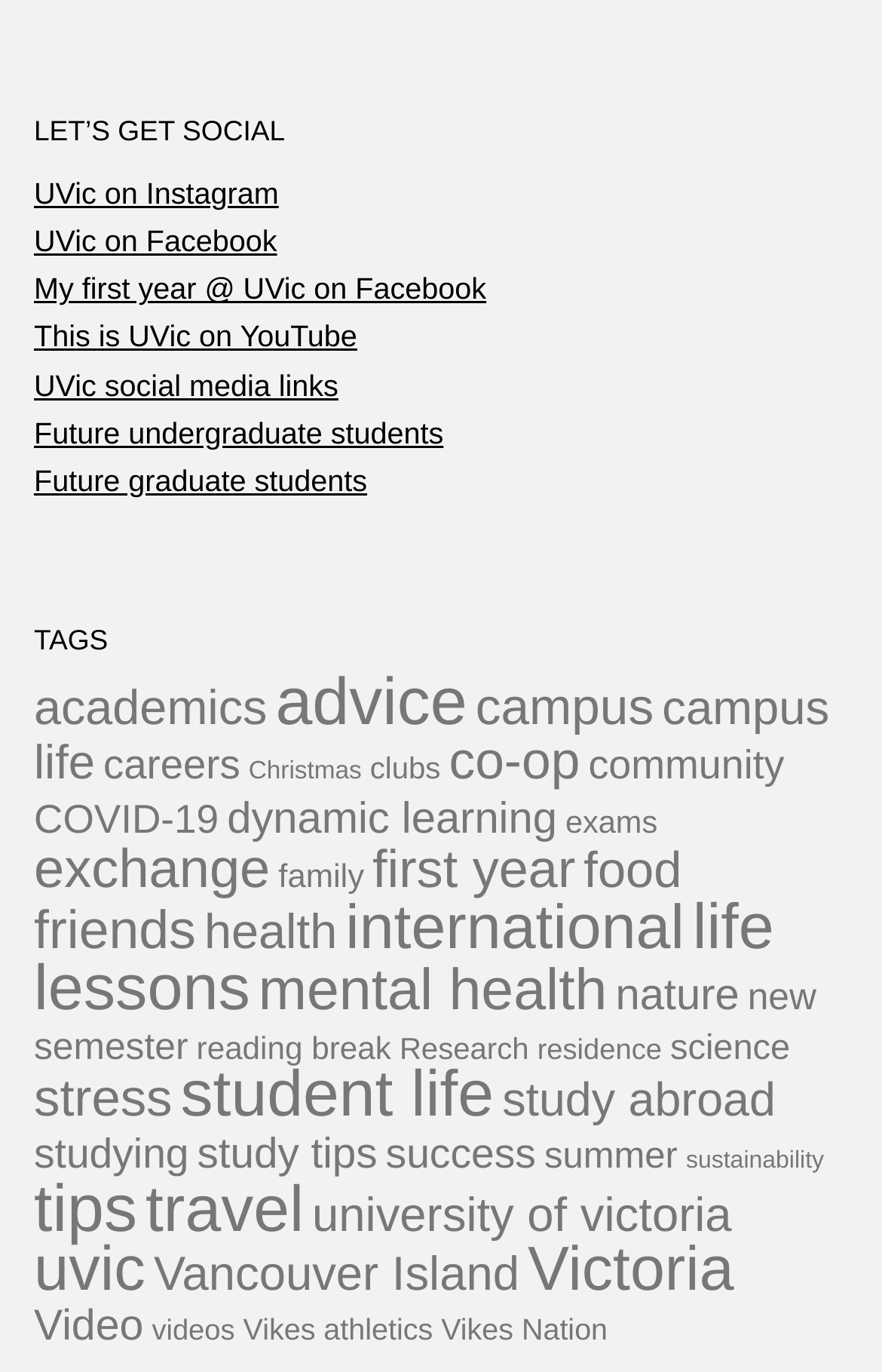Specify the bounding box coordinates for the region that must be clicked to perform the given instruction: "Discover tips".

[0.038, 0.854, 0.155, 0.909]